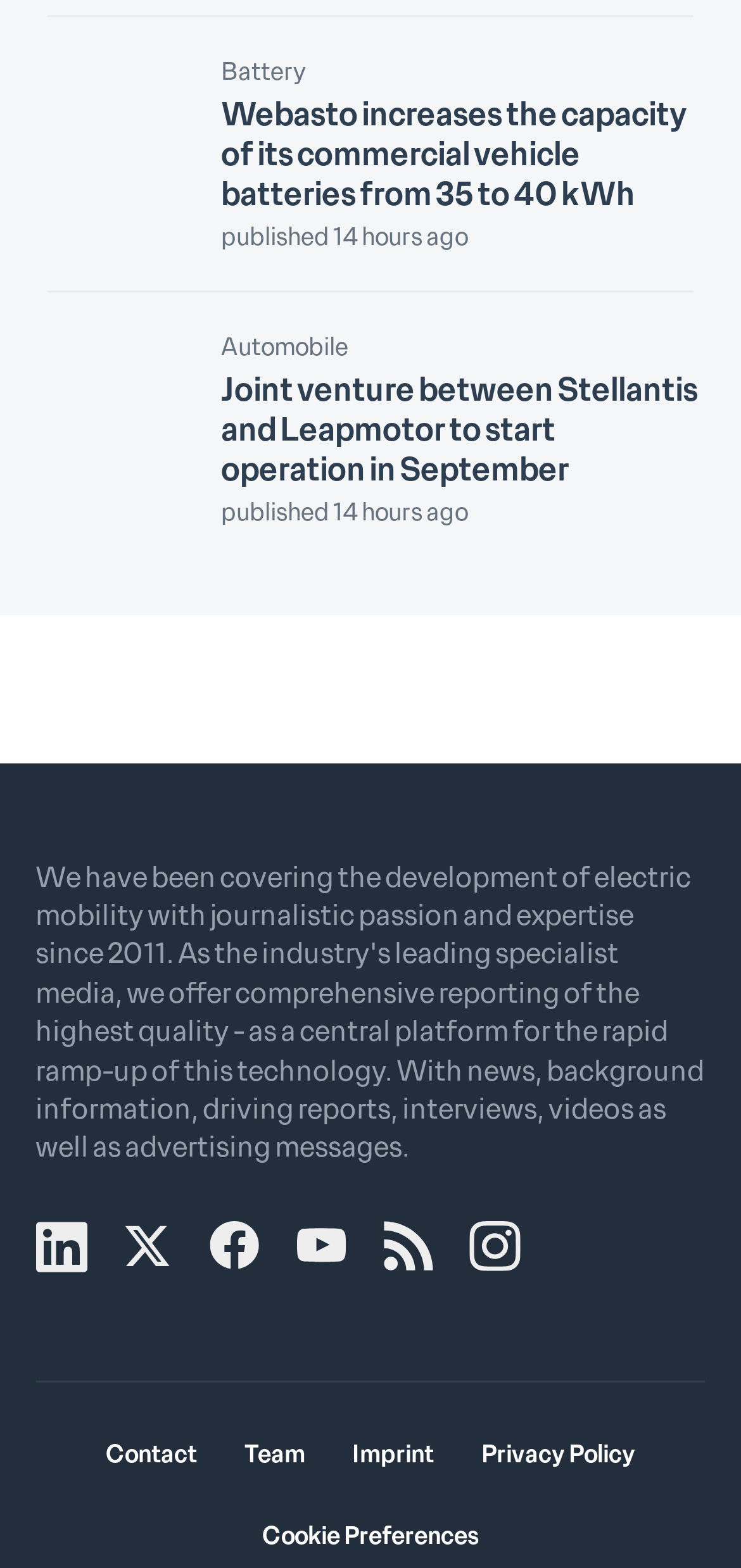Locate the bounding box coordinates of the clickable region necessary to complete the following instruction: "Check out the BLOG". Provide the coordinates in the format of four float numbers between 0 and 1, i.e., [left, top, right, bottom].

None